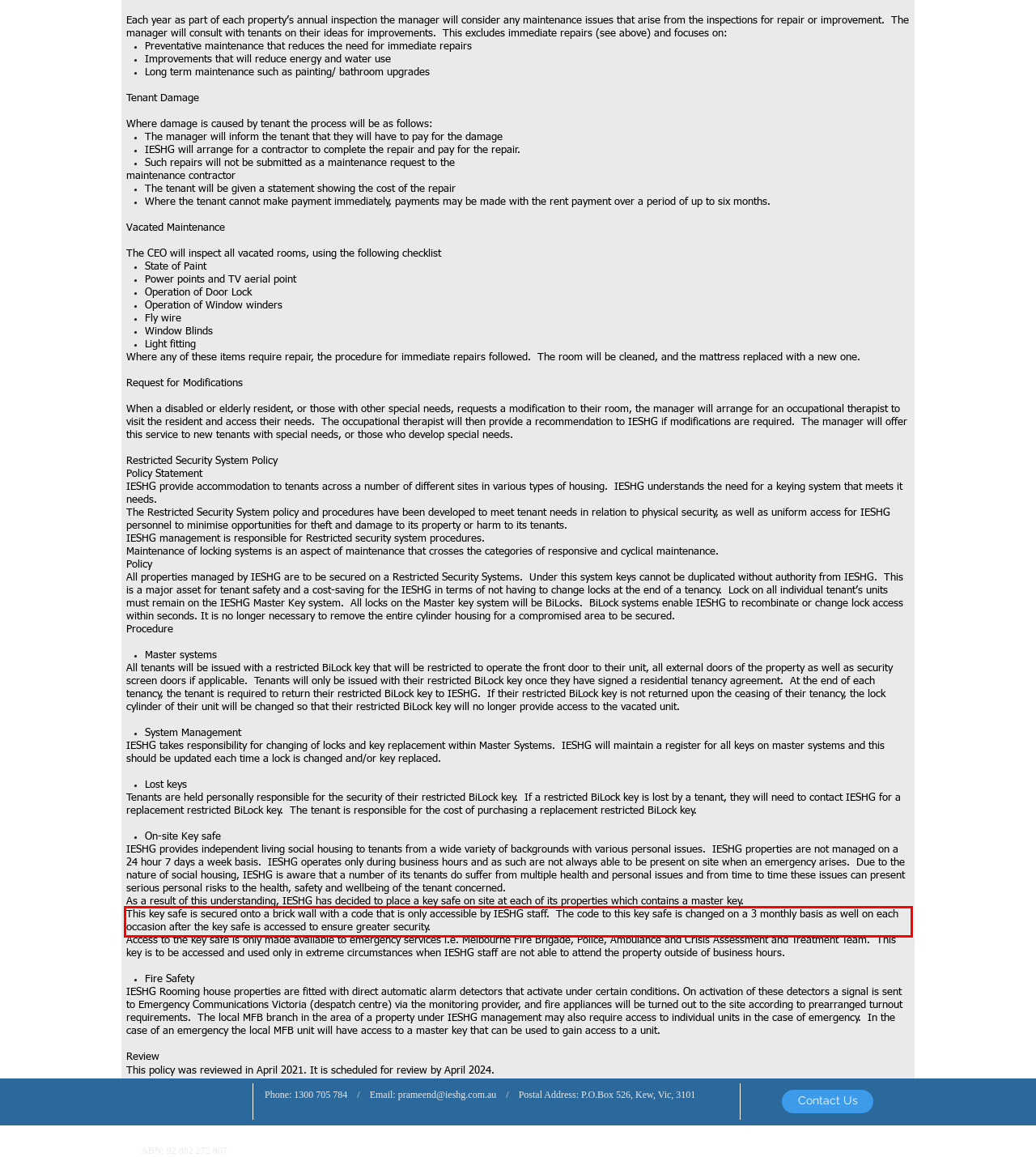You are given a webpage screenshot with a red bounding box around a UI element. Extract and generate the text inside this red bounding box.

This key safe is secured onto a brick wall with a code that is only accessible by IESHG staff. The code to this key safe is changed on a 3 monthly basis as well on each occasion after the key safe is accessed to ensure greater security.